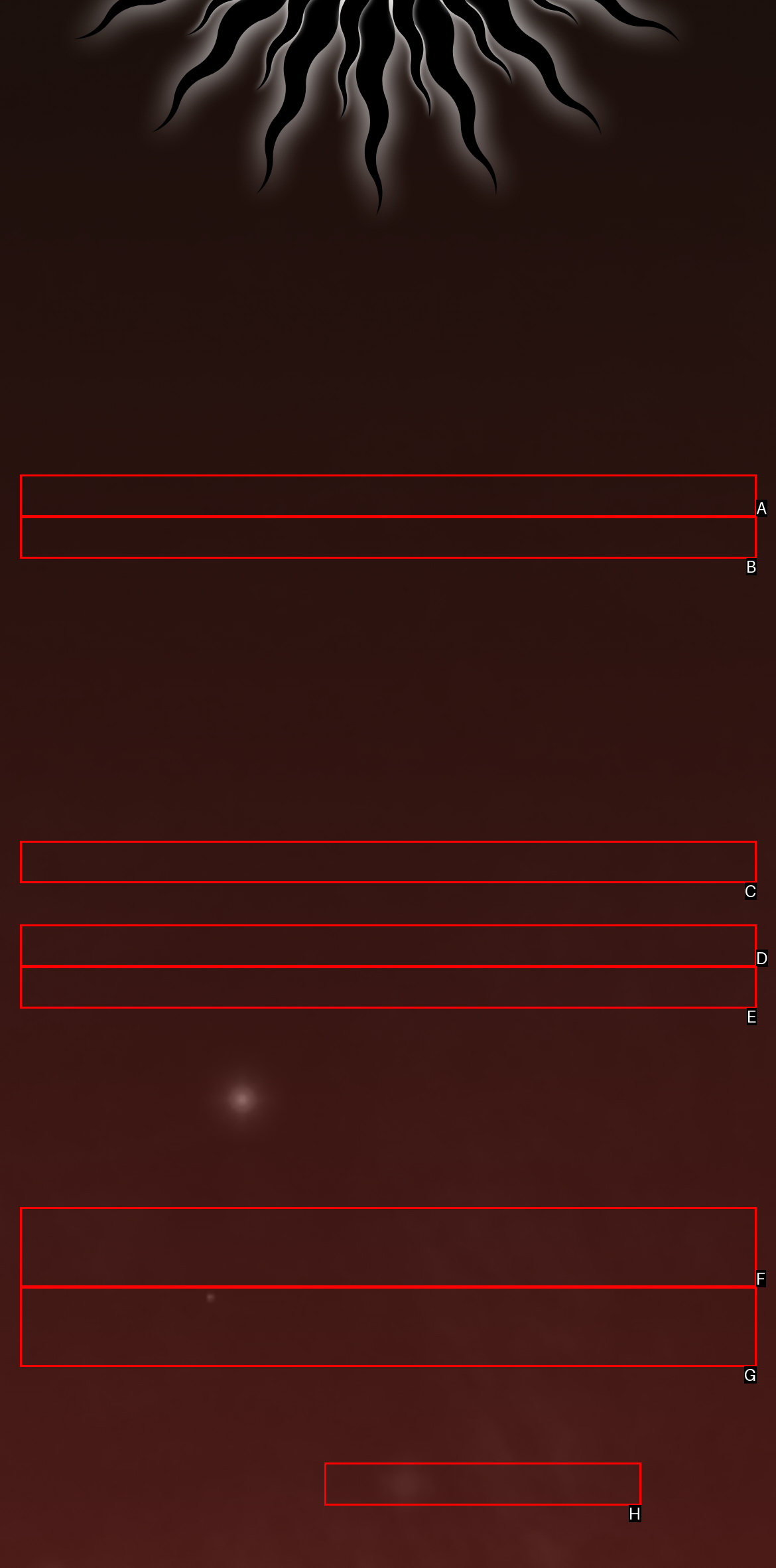Tell me which one HTML element I should click to complete the following task: Check the terms and conditions Answer with the option's letter from the given choices directly.

H